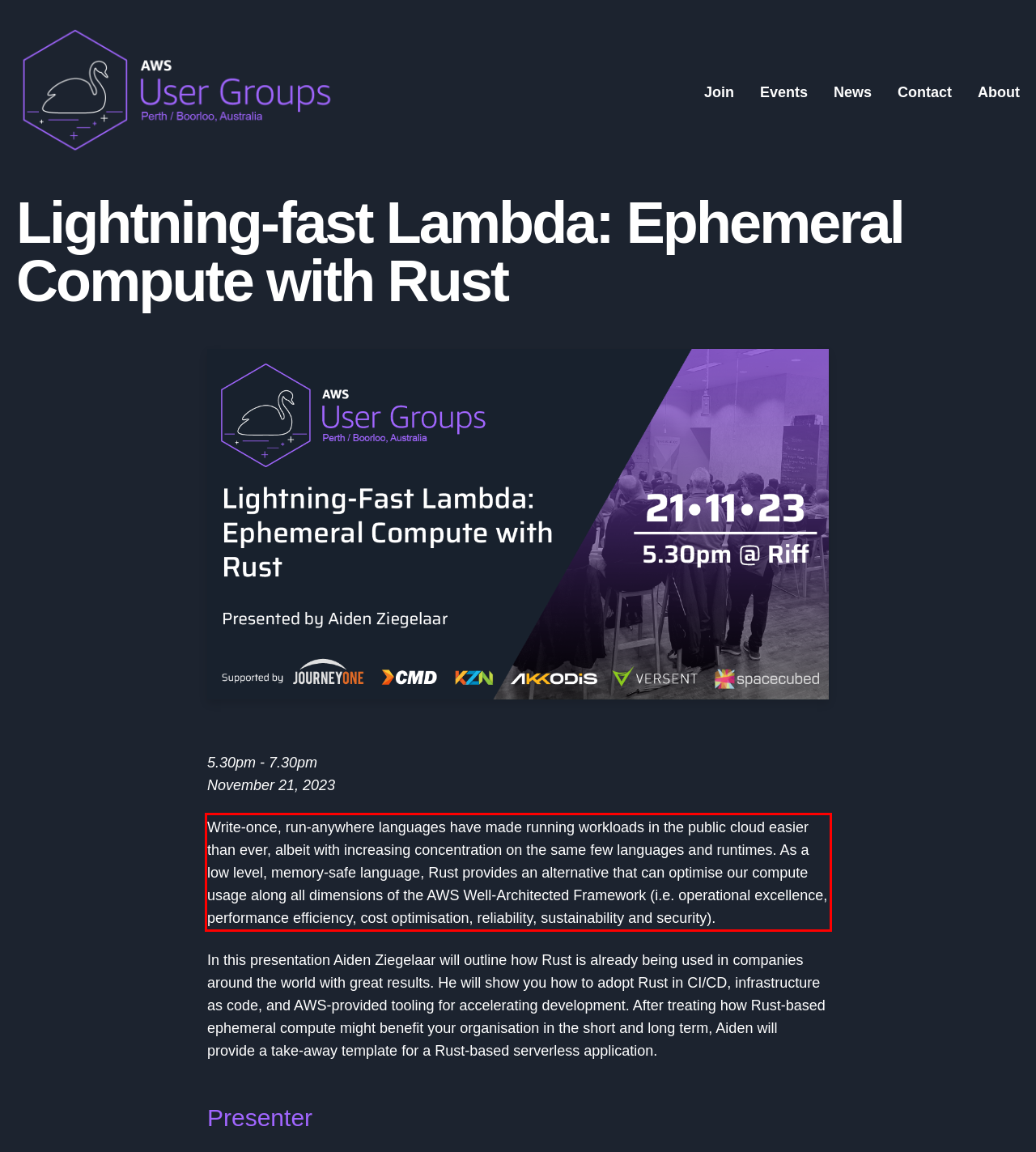Look at the screenshot of the webpage, locate the red rectangle bounding box, and generate the text content that it contains.

Write-once, run-anywhere languages have made running workloads in the public cloud easier than ever, albeit with increasing concentration on the same few languages and runtimes. As a low level, memory-safe language, Rust provides an alternative that can optimise our compute usage along all dimensions of the AWS Well-Architected Framework (i.e. operational excellence, performance efficiency, cost optimisation, reliability, sustainability and security).